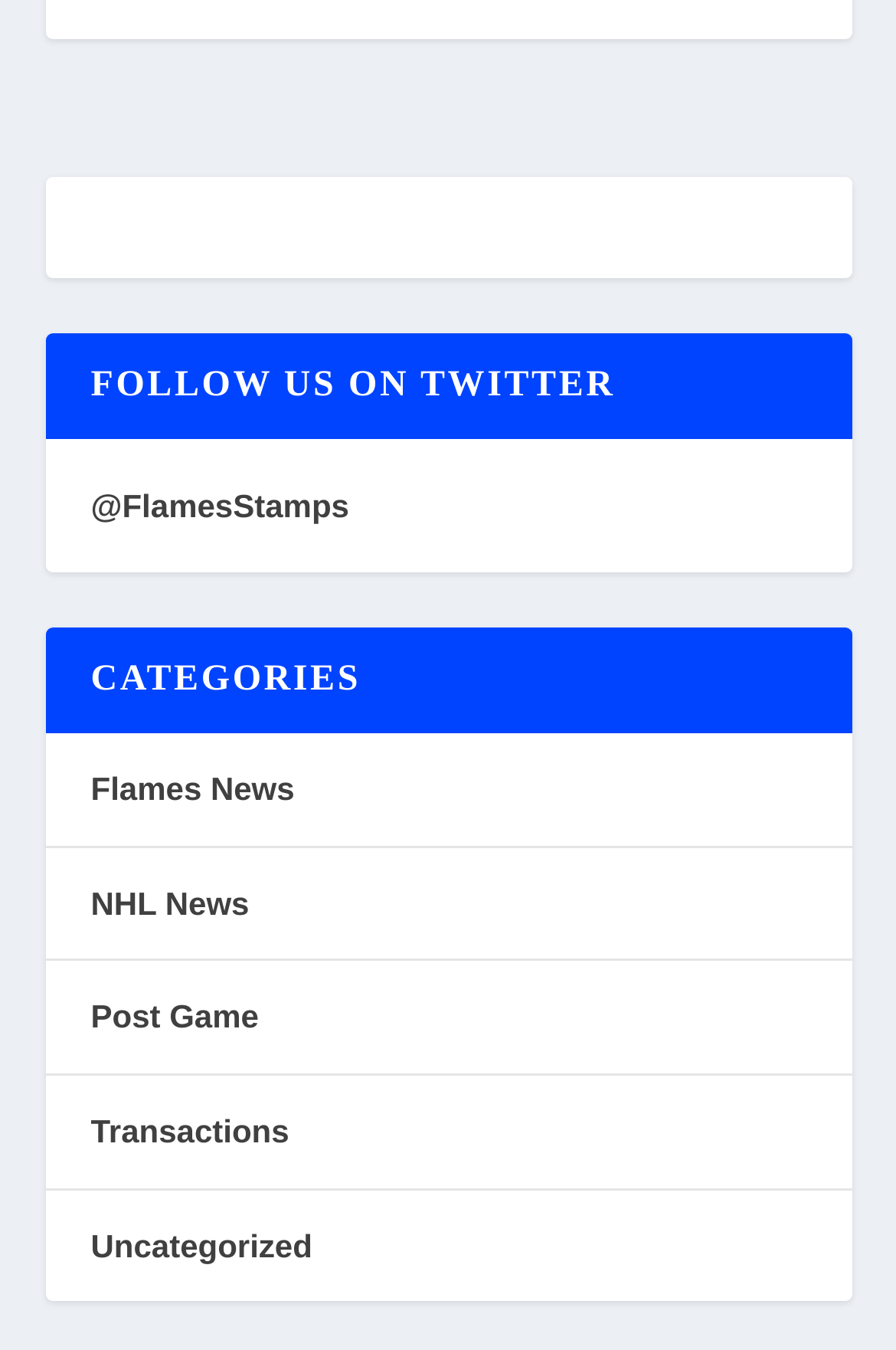Bounding box coordinates are specified in the format (top-left x, top-left y, bottom-right x, bottom-right y). All values are floating point numbers bounded between 0 and 1. Please provide the bounding box coordinate of the region this sentence describes: Post Game

[0.101, 0.74, 0.289, 0.767]